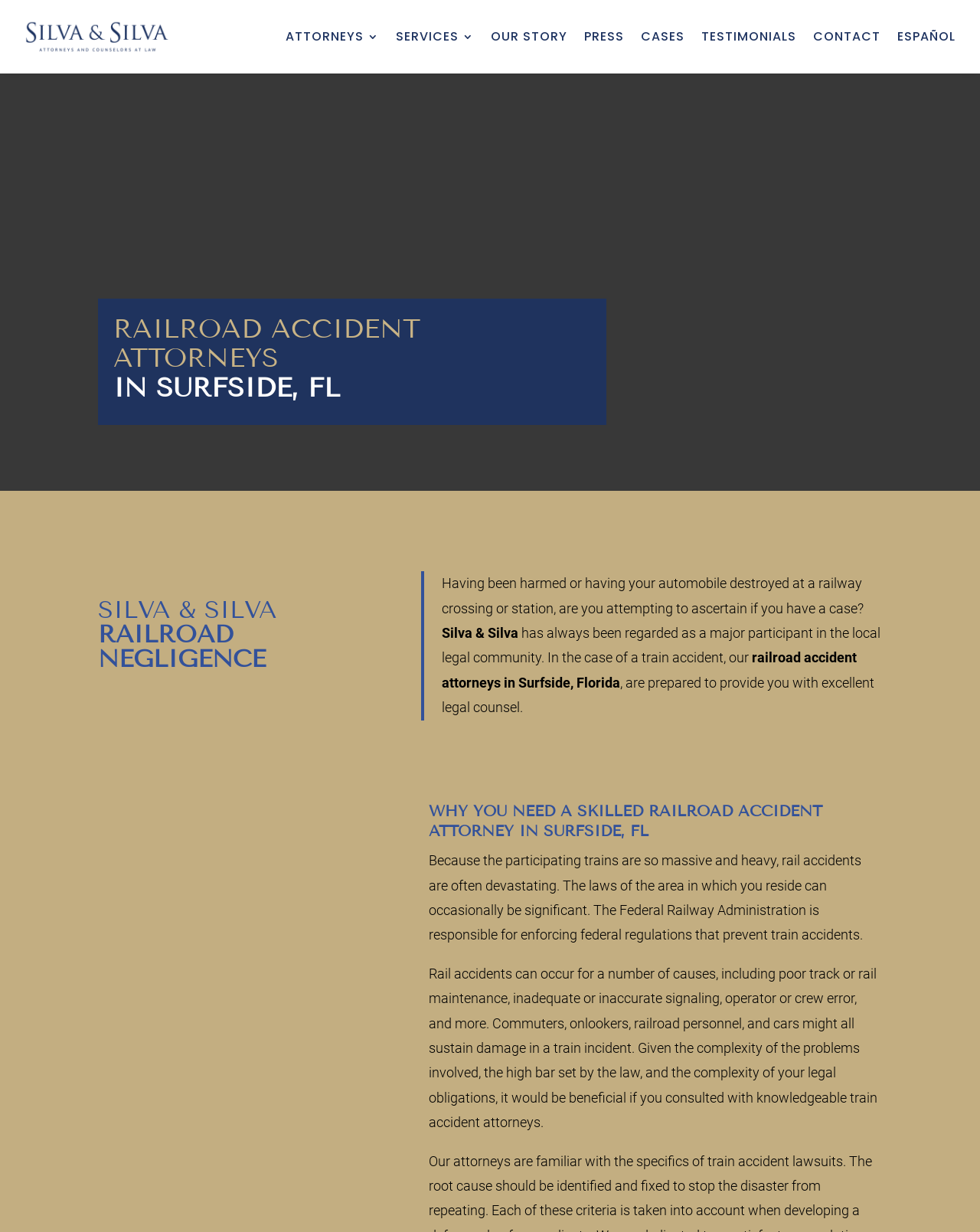Can you identify the bounding box coordinates of the clickable region needed to carry out this instruction: 'Click the 'Silva & Silva' link'? The coordinates should be four float numbers within the range of 0 to 1, stated as [left, top, right, bottom].

[0.025, 0.014, 0.173, 0.045]